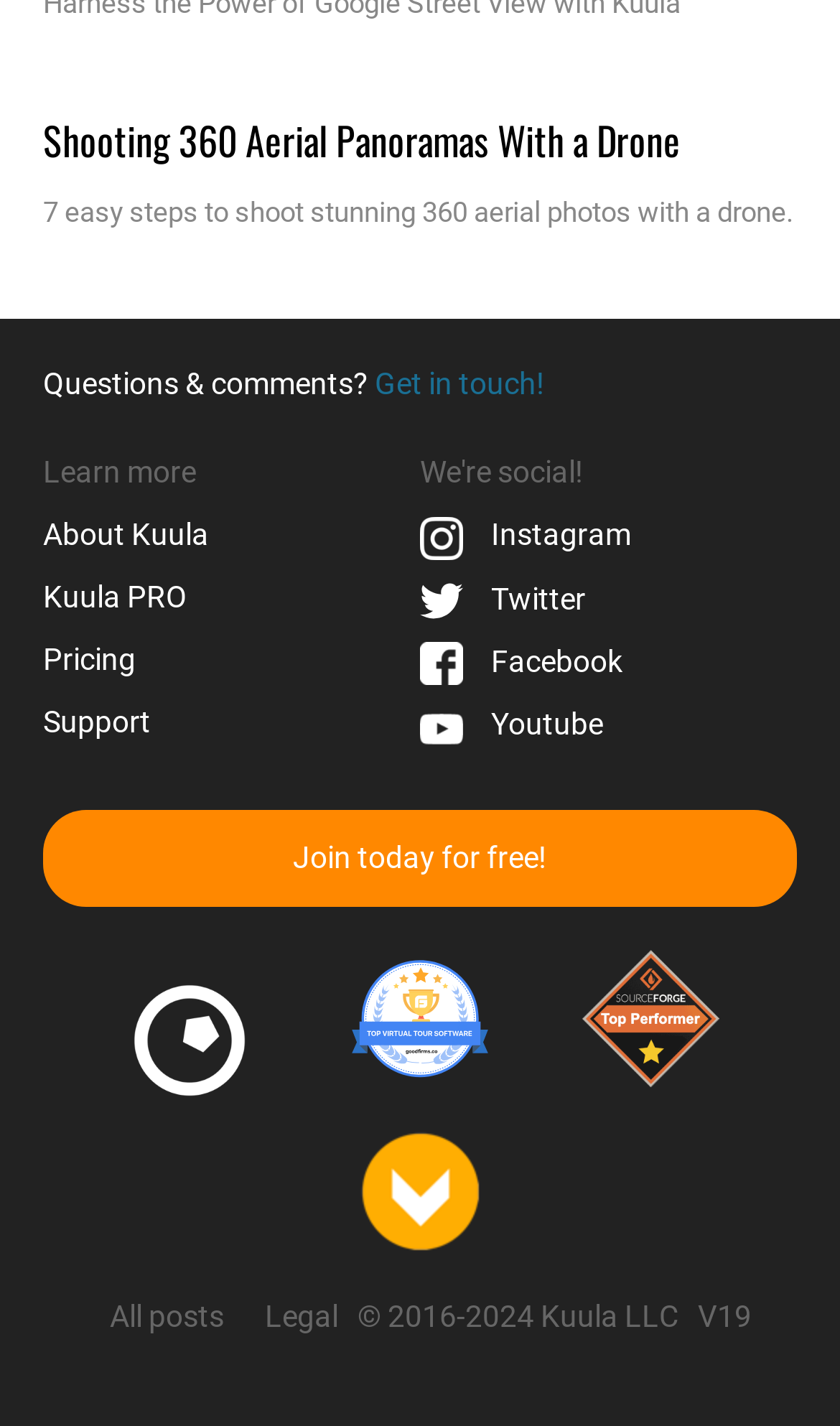Determine the bounding box coordinates of the region to click in order to accomplish the following instruction: "Read all posts". Provide the coordinates as four float numbers between 0 and 1, specifically [left, top, right, bottom].

[0.131, 0.91, 0.267, 0.934]